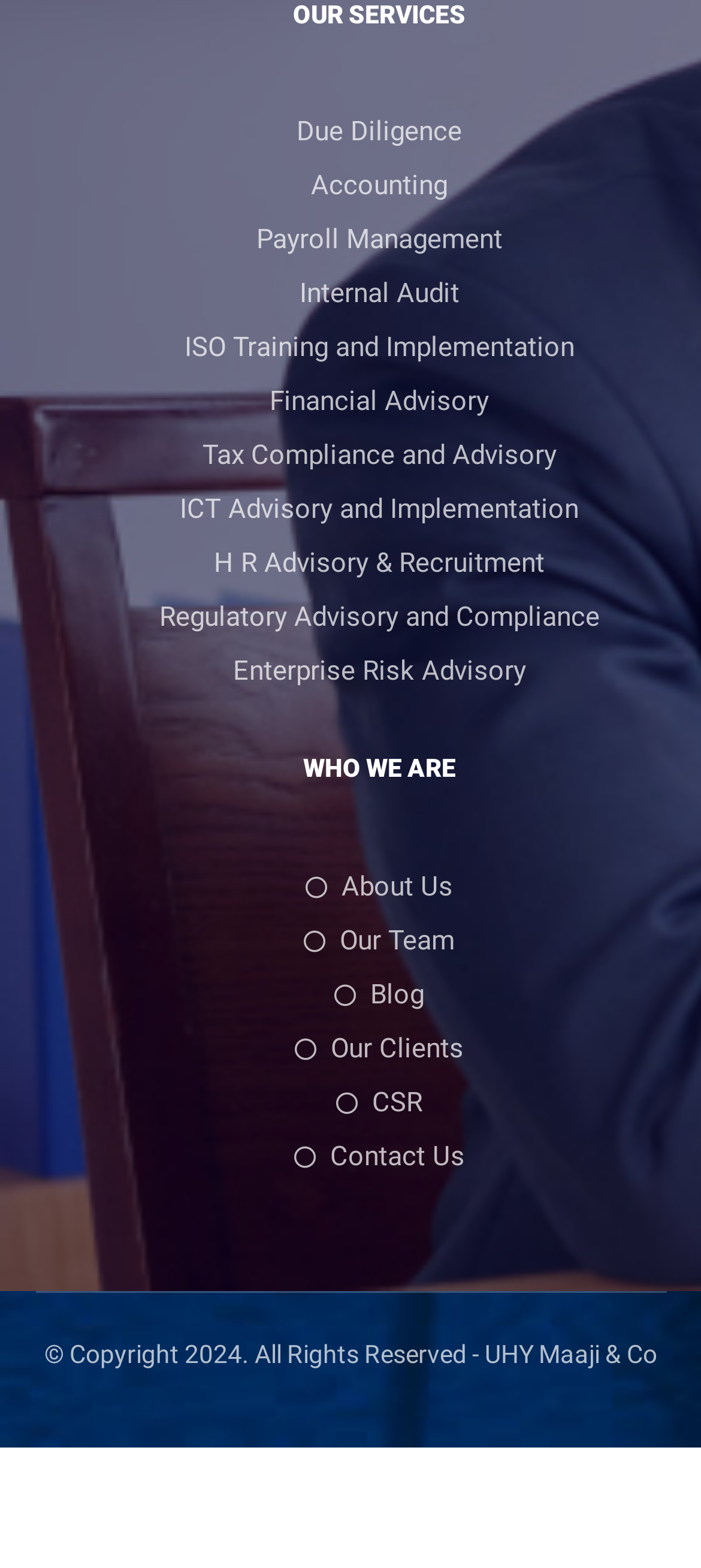Find the bounding box coordinates of the clickable element required to execute the following instruction: "Read the blog". Provide the coordinates as four float numbers between 0 and 1, i.e., [left, top, right, bottom].

[0.477, 0.624, 0.605, 0.645]